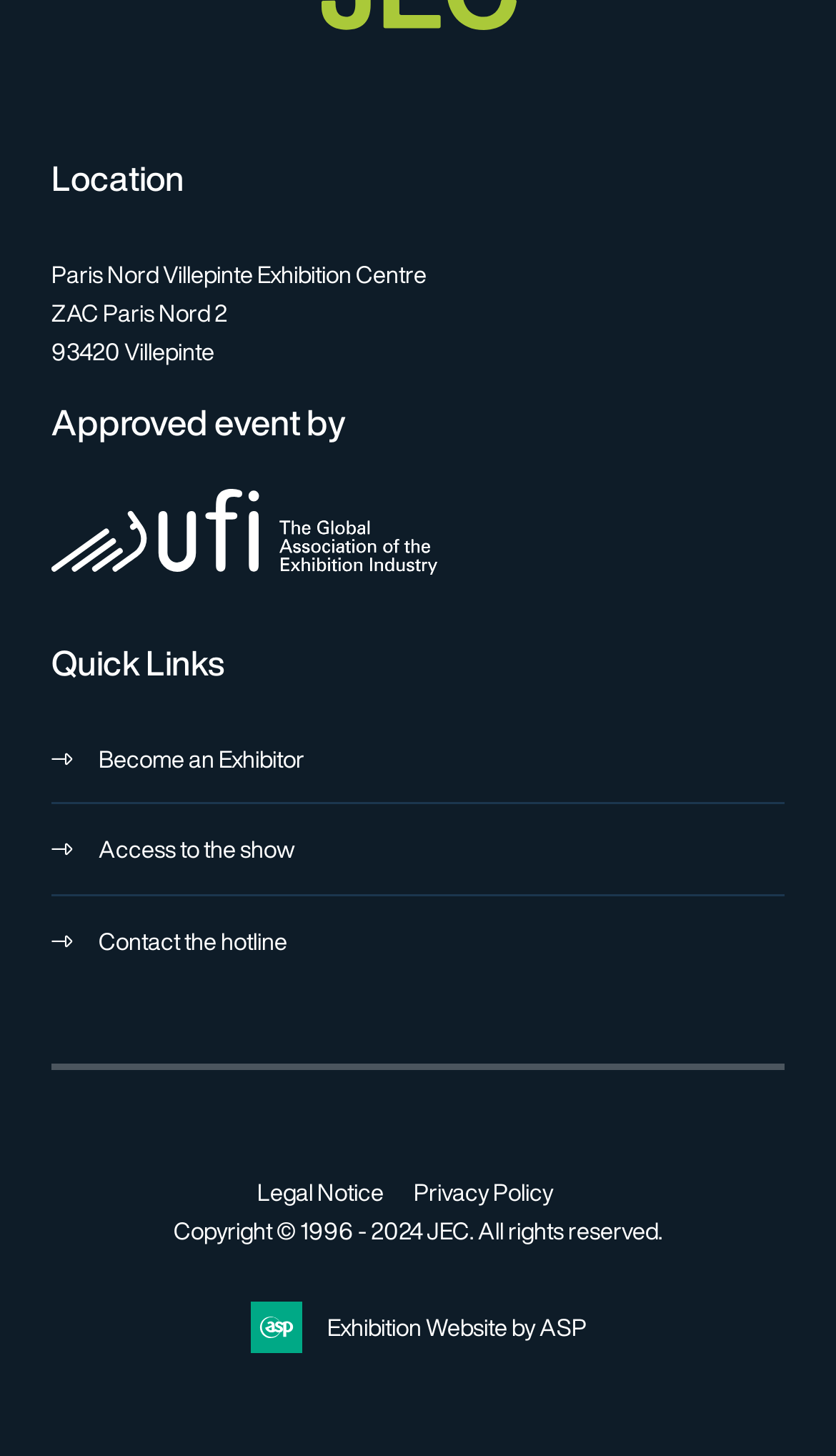Determine the bounding box for the UI element that matches this description: "Access to the show".

[0.062, 0.575, 0.354, 0.591]